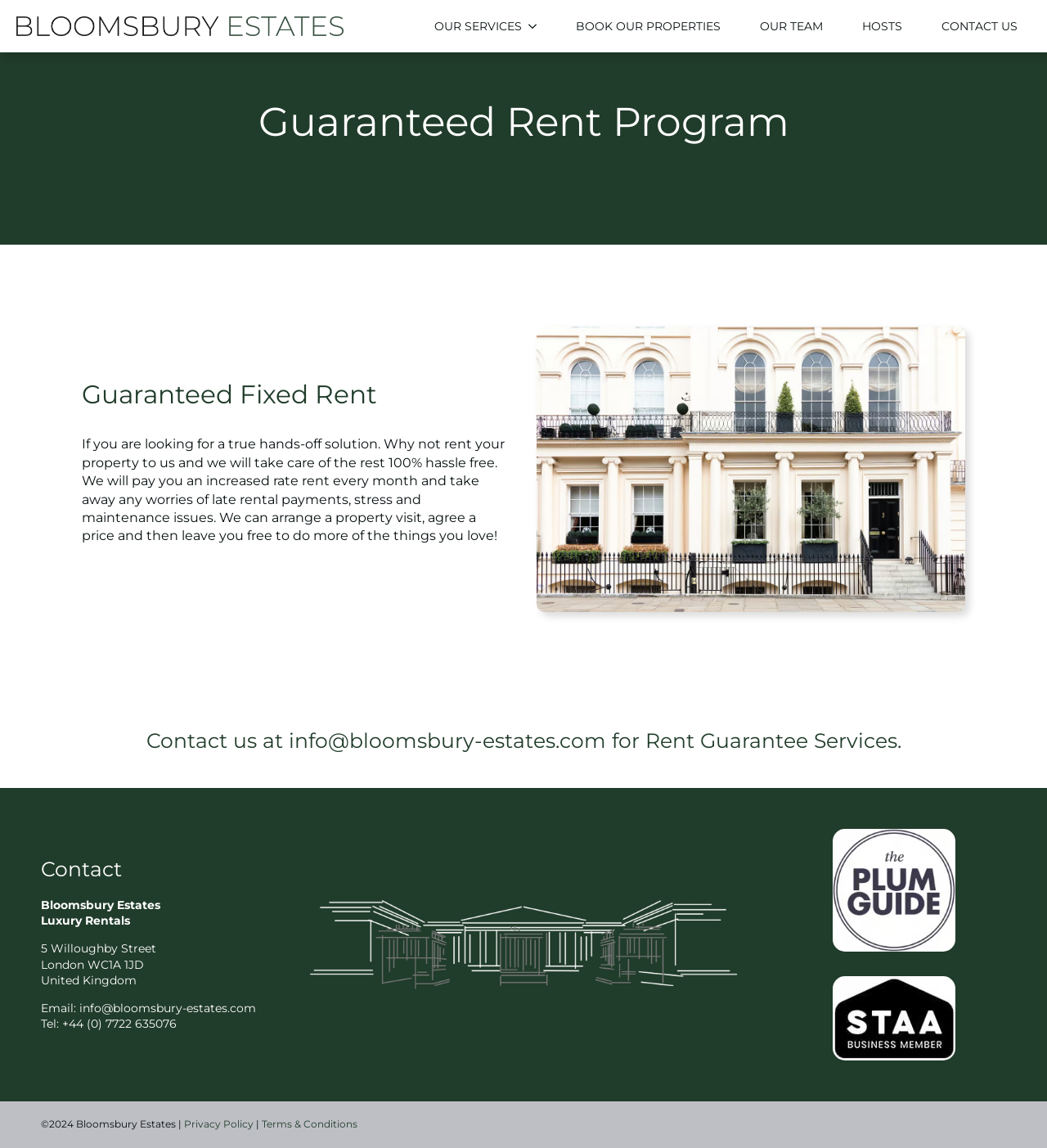Determine the bounding box coordinates for the area you should click to complete the following instruction: "Click on 'BOOK OUR PROPERTIES'".

[0.538, 0.015, 0.701, 0.031]